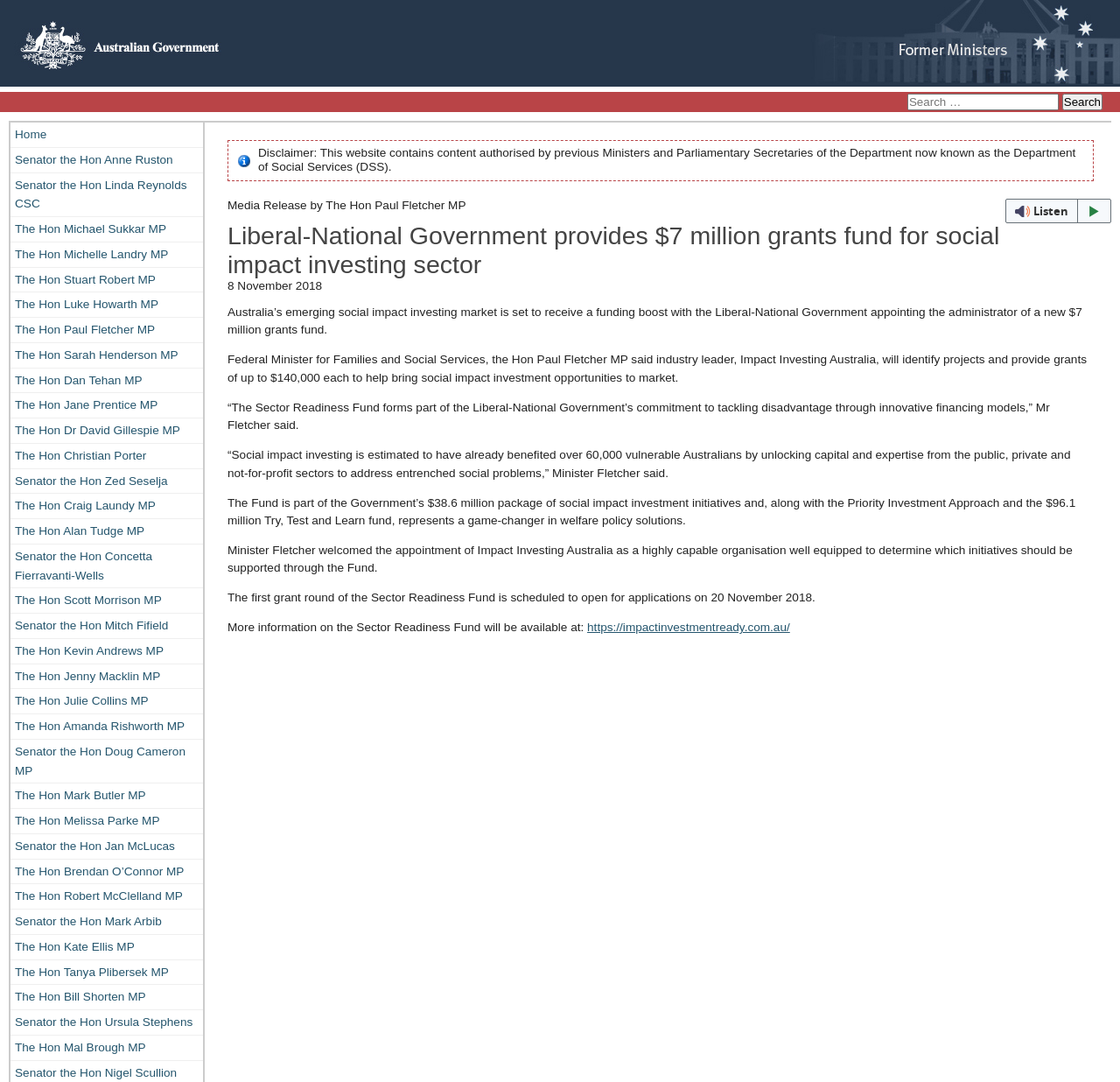Pinpoint the bounding box coordinates of the clickable area needed to execute the instruction: "Click on the Australian Government link". The coordinates should be specified as four float numbers between 0 and 1, i.e., [left, top, right, bottom].

[0.0, 0.068, 0.198, 0.08]